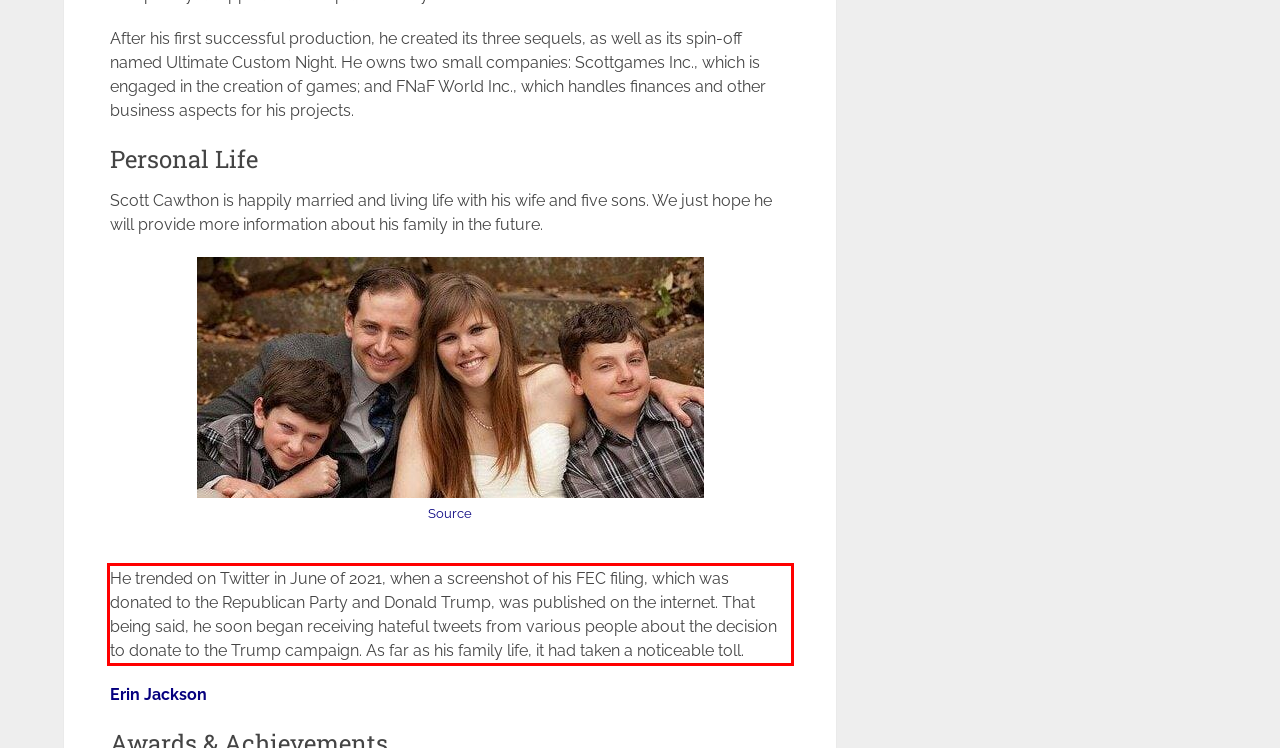Inspect the webpage screenshot that has a red bounding box and use OCR technology to read and display the text inside the red bounding box.

He trended on Twitter in June of 2021, when a screenshot of his FEC filing, which was donated to the Republican Party and Donald Trump, was published on the internet. That being said, he soon began receiving hateful tweets from various people about the decision to donate to the Trump campaign. As far as his family life, it had taken a noticeable toll.